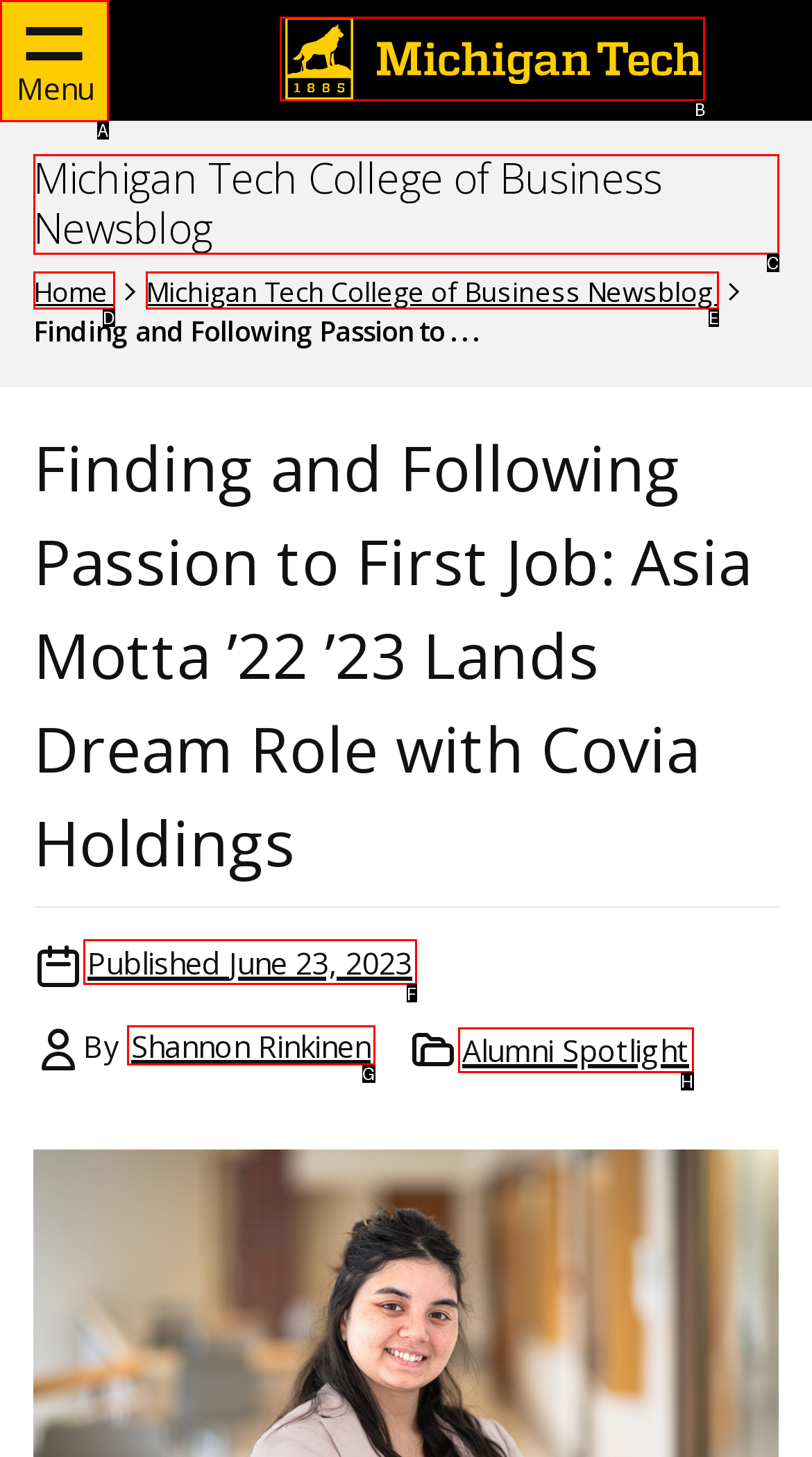Choose the letter of the UI element necessary for this task: Read the article published on June 23, 2023
Answer with the correct letter.

F